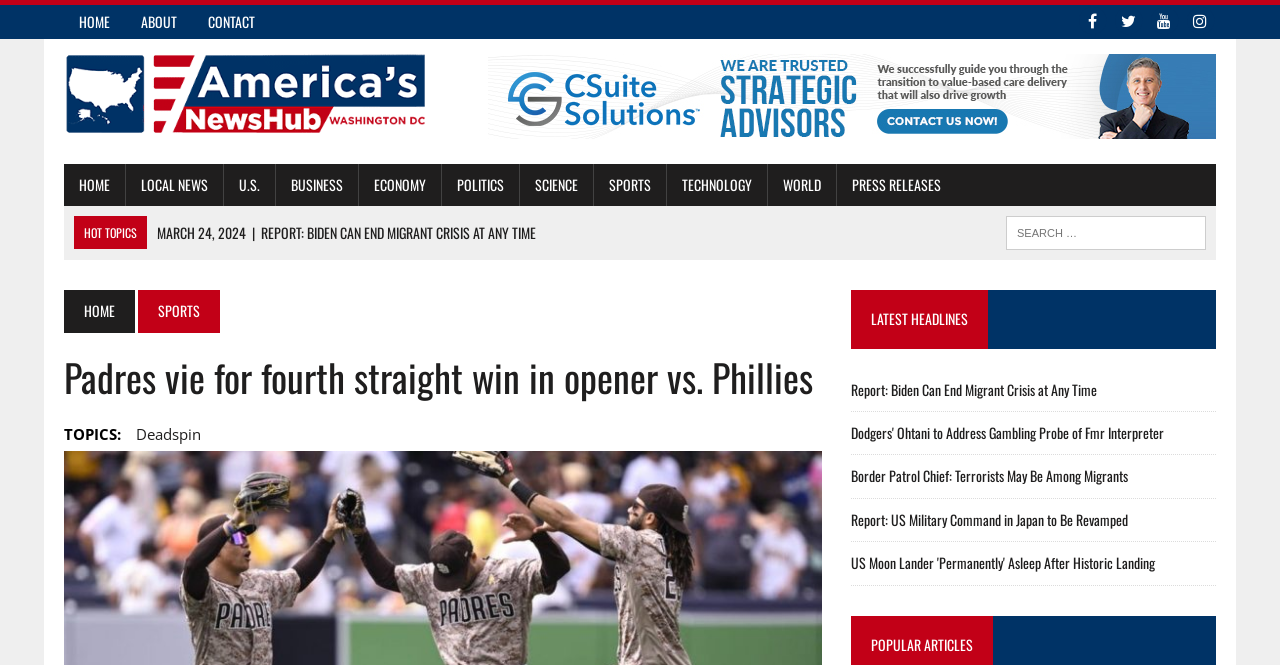Give a one-word or short phrase answer to this question: 
How many social media links are there?

4